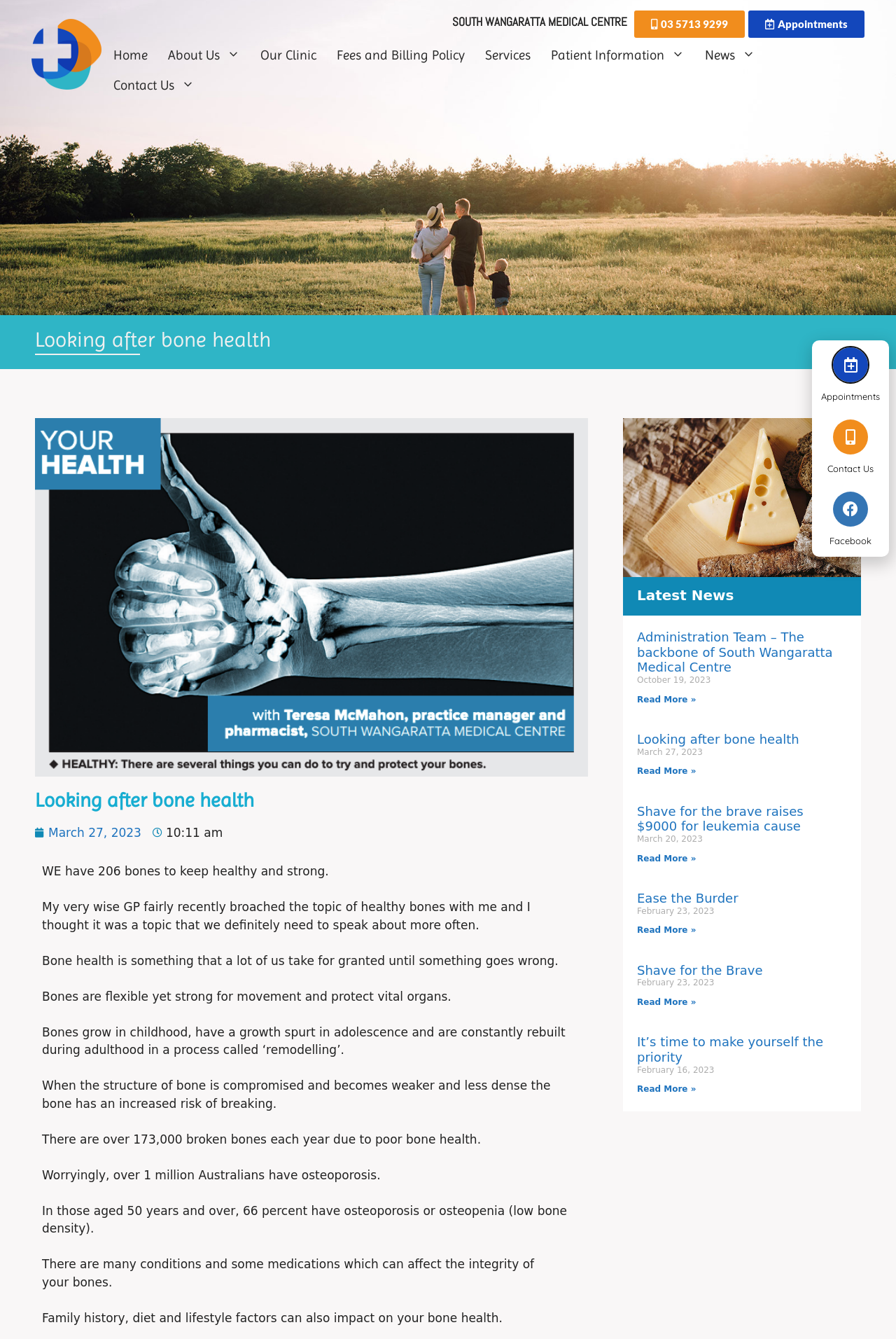What is the name of the medical centre? Observe the screenshot and provide a one-word or short phrase answer.

South Wangaratta Medical Centre